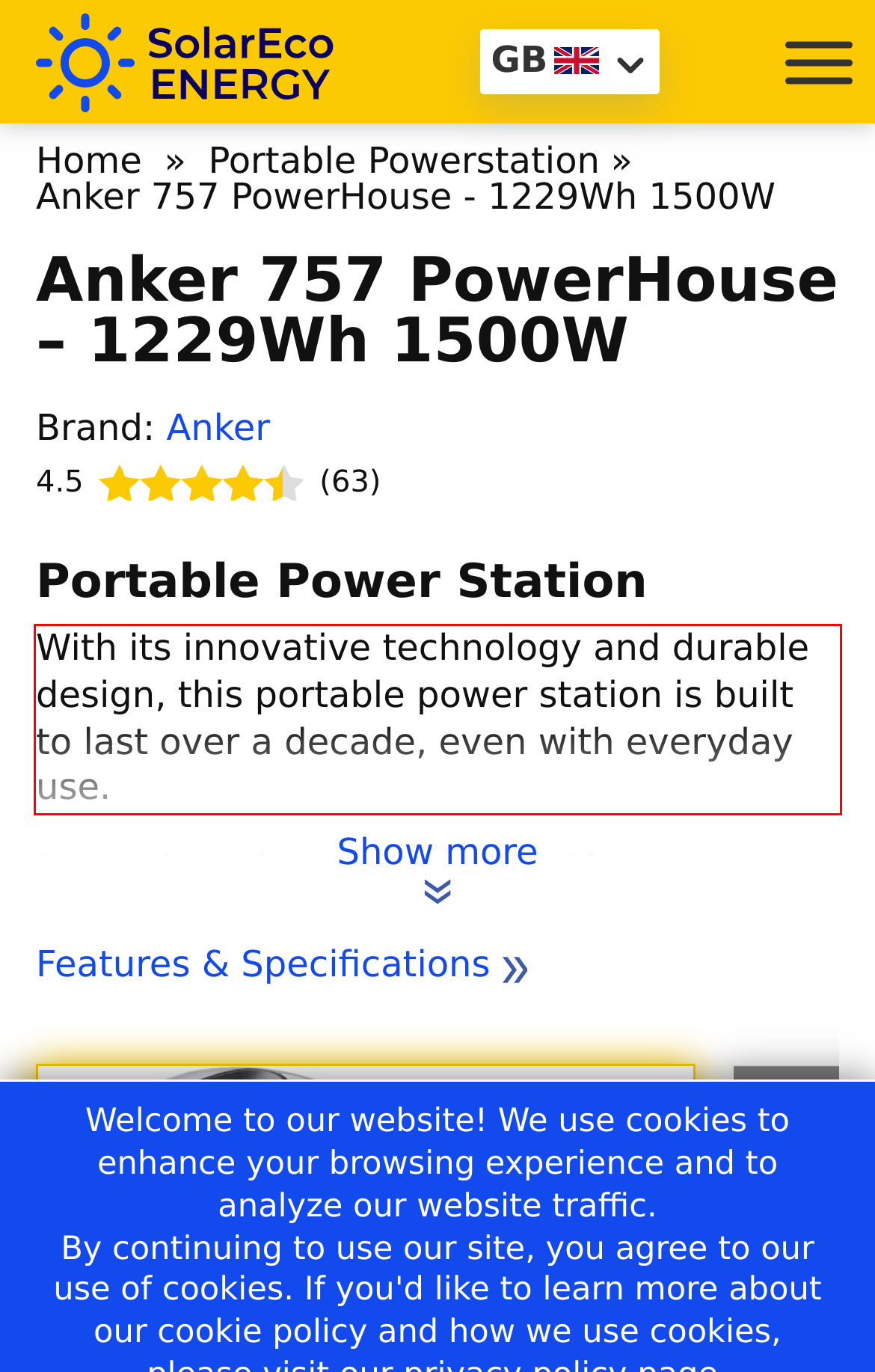You are given a screenshot showing a webpage with a red bounding box. Perform OCR to capture the text within the red bounding box.

With its innovative technology and durable design, this portable power station is built to last over a decade, even with everyday use.